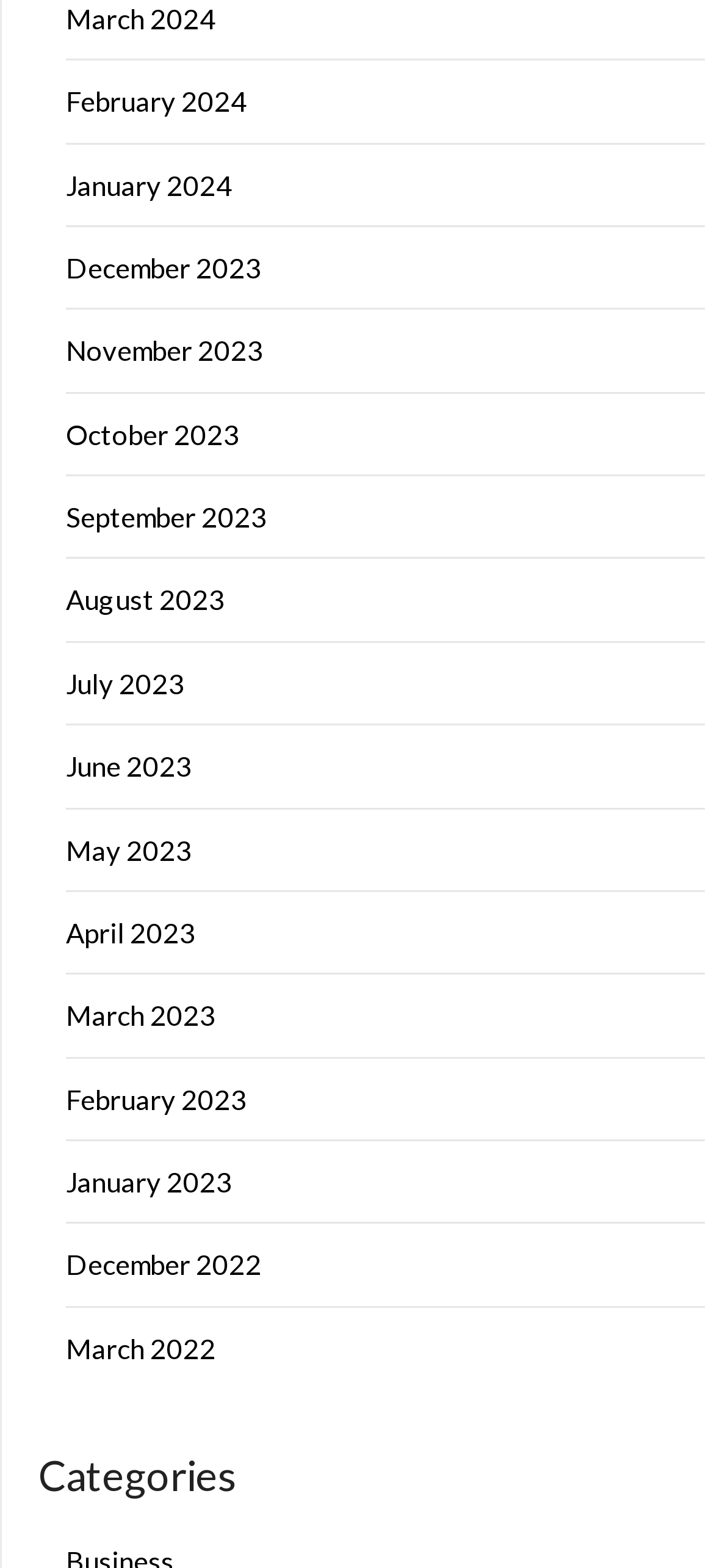Please locate the bounding box coordinates of the element that should be clicked to complete the given instruction: "view March 2024".

[0.092, 0.001, 0.303, 0.022]